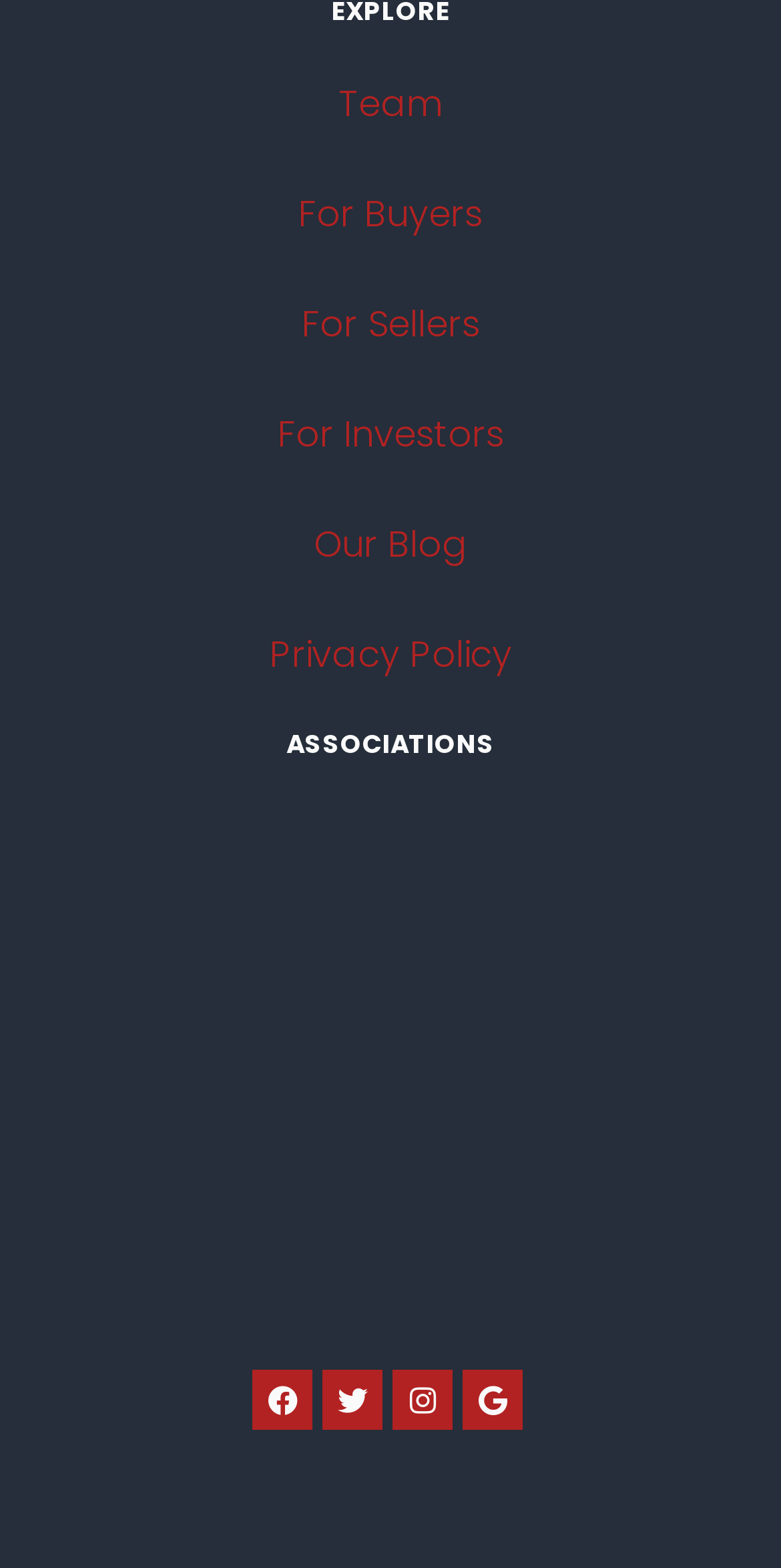Respond with a single word or phrase to the following question:
What is the first link in the main navigation?

Team